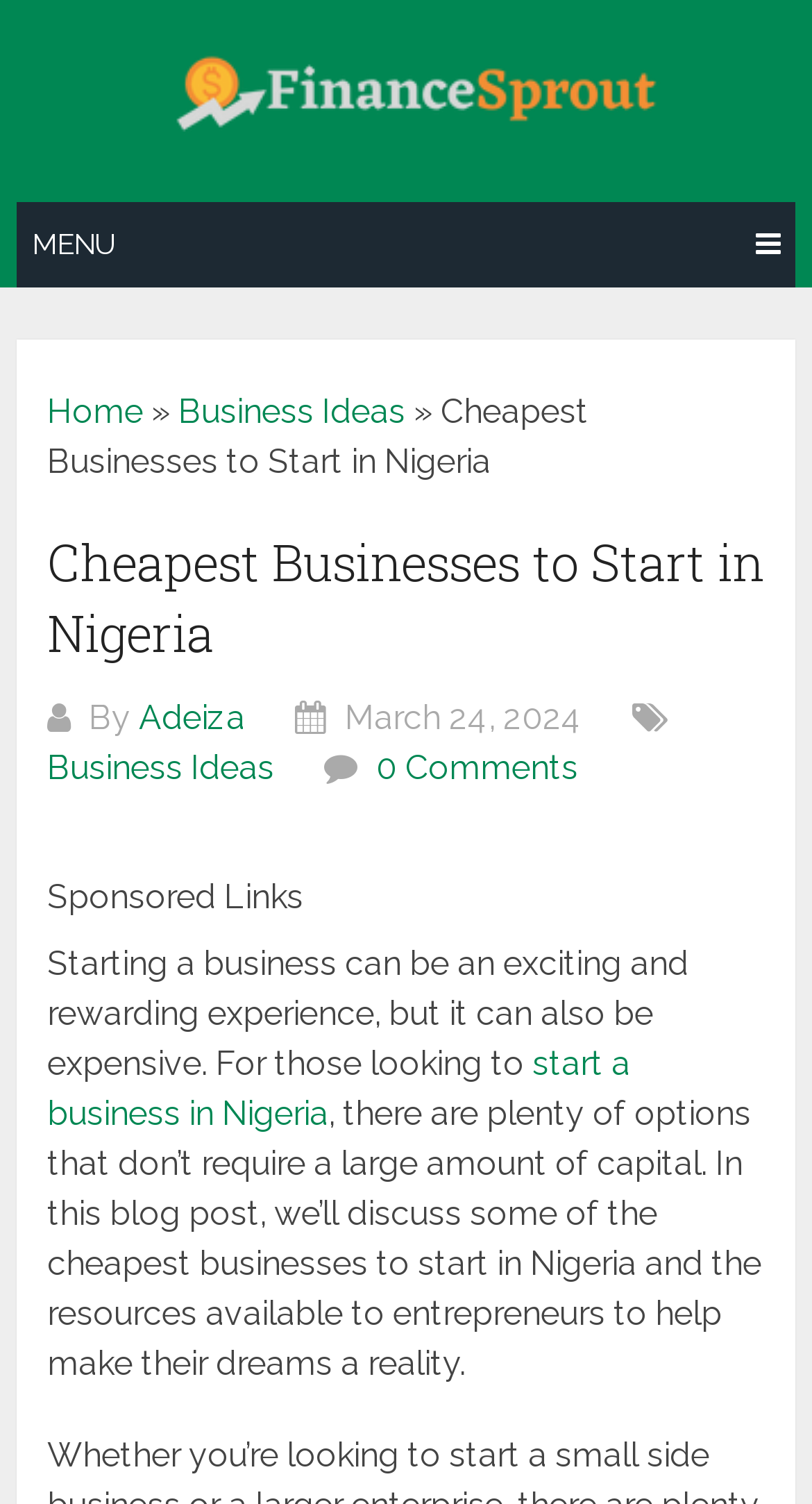Find the bounding box coordinates of the element to click in order to complete this instruction: "Explore 'Undone,' Solo Exhibition at the Museum of Arts & Sciences as Orange Barrel Industries, Macon, GA". The bounding box coordinates must be four float numbers between 0 and 1, denoted as [left, top, right, bottom].

None